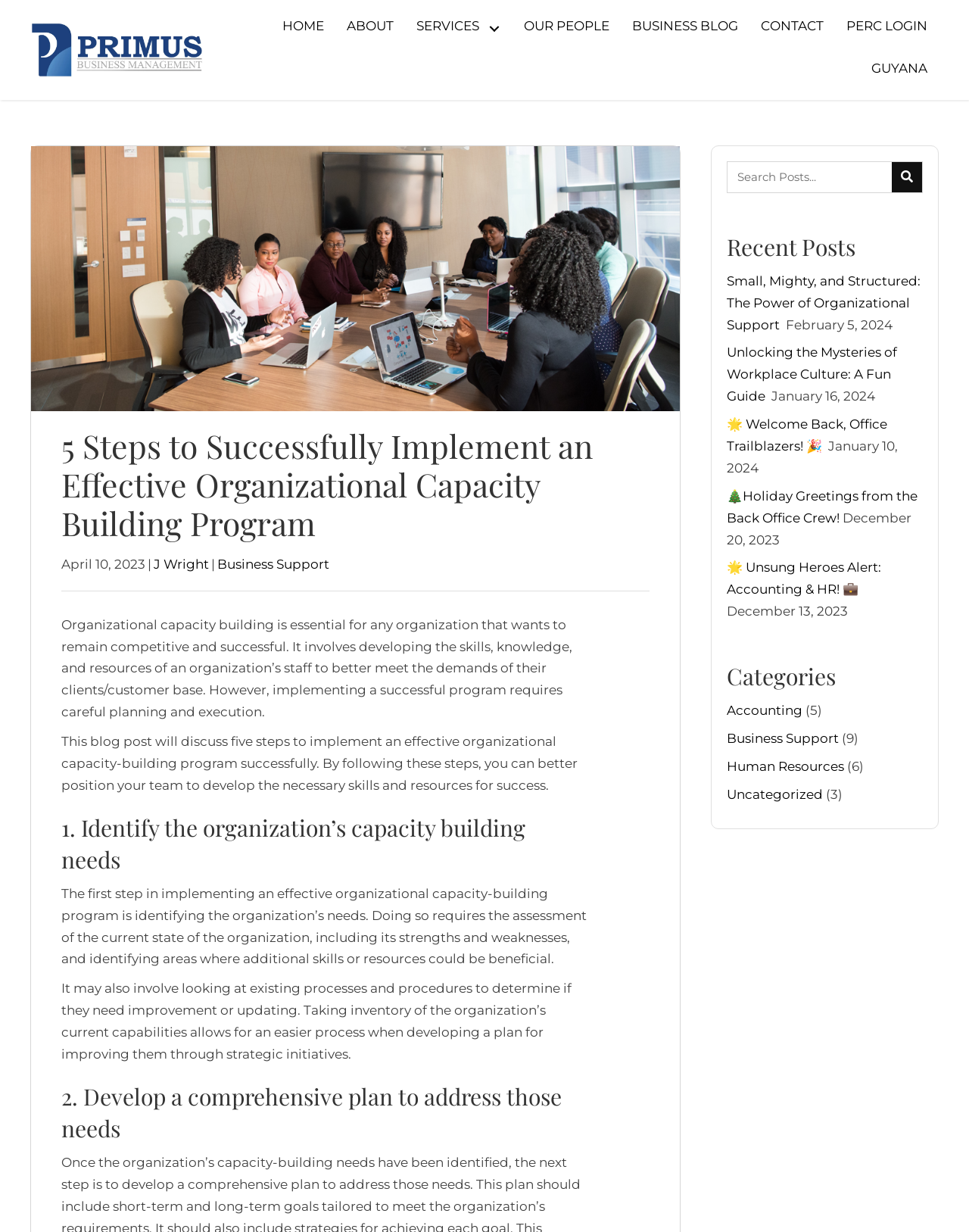Could you highlight the region that needs to be clicked to execute the instruction: "check indoor positioning"?

None